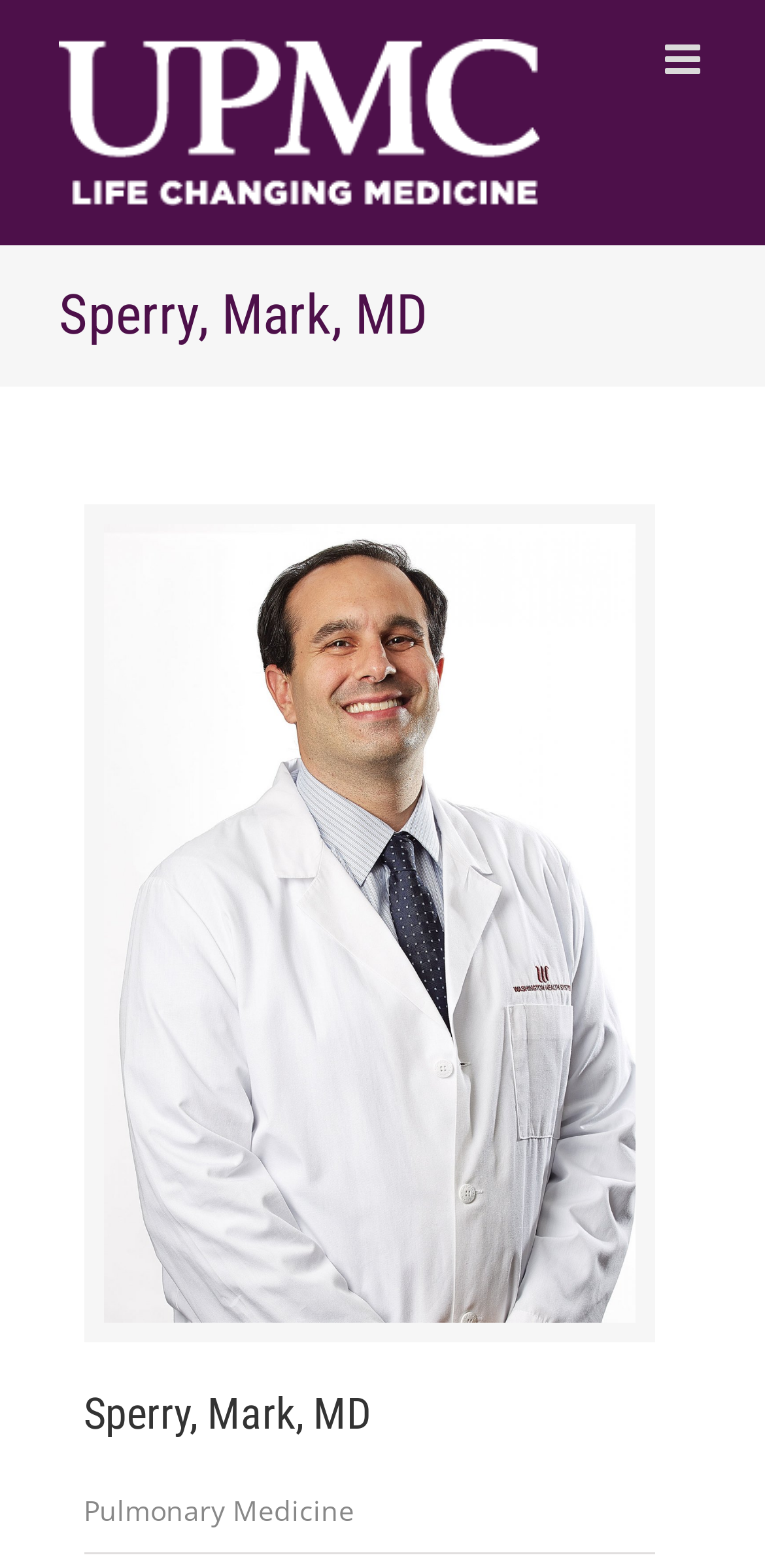What is the logo of the health system?
Examine the image closely and answer the question with as much detail as possible.

I found the answer by looking at the top-left corner of the webpage, where I found a link element with the text 'Washington Health System Logo', which is also an image. This suggests that the logo of the health system is the image associated with this link.